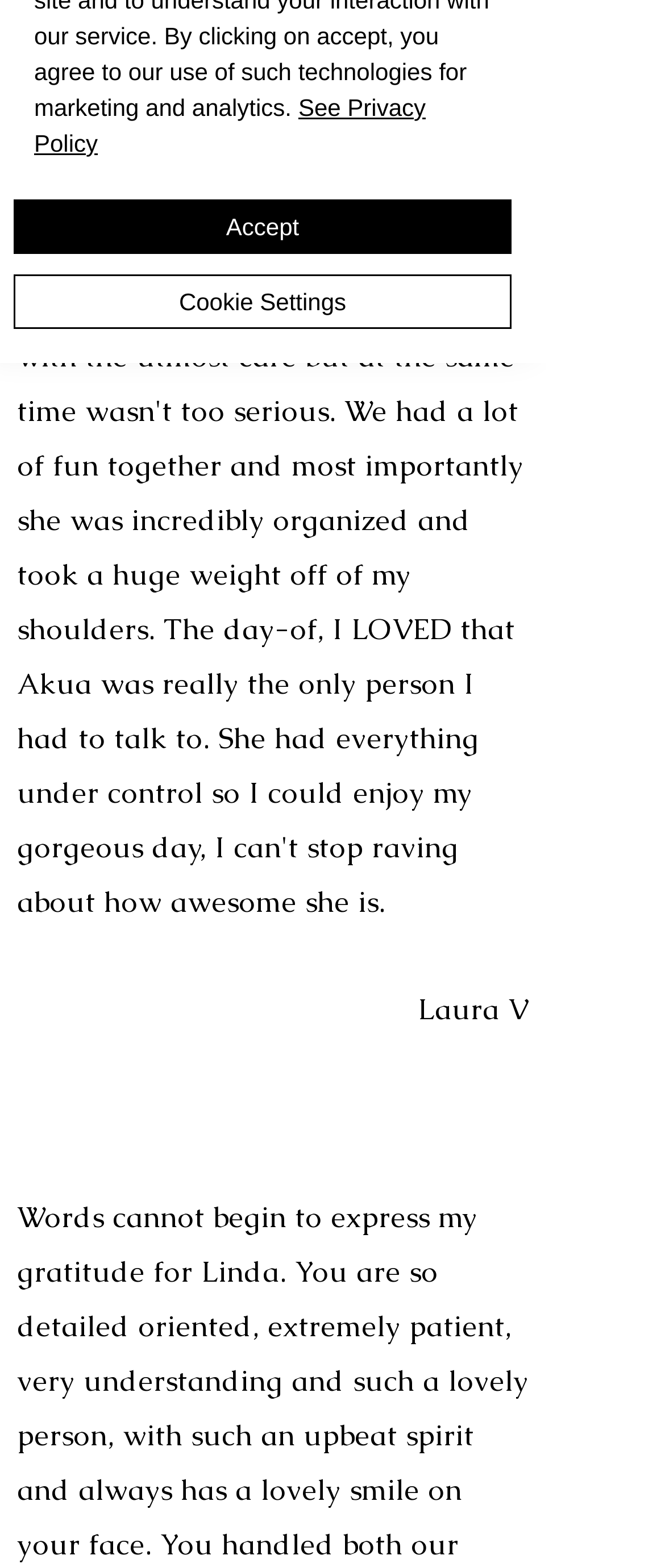Bounding box coordinates are specified in the format (top-left x, top-left y, bottom-right x, bottom-right y). All values are floating point numbers bounded between 0 and 1. Please provide the bounding box coordinate of the region this sentence describes: Individual Privacy Preferences

None